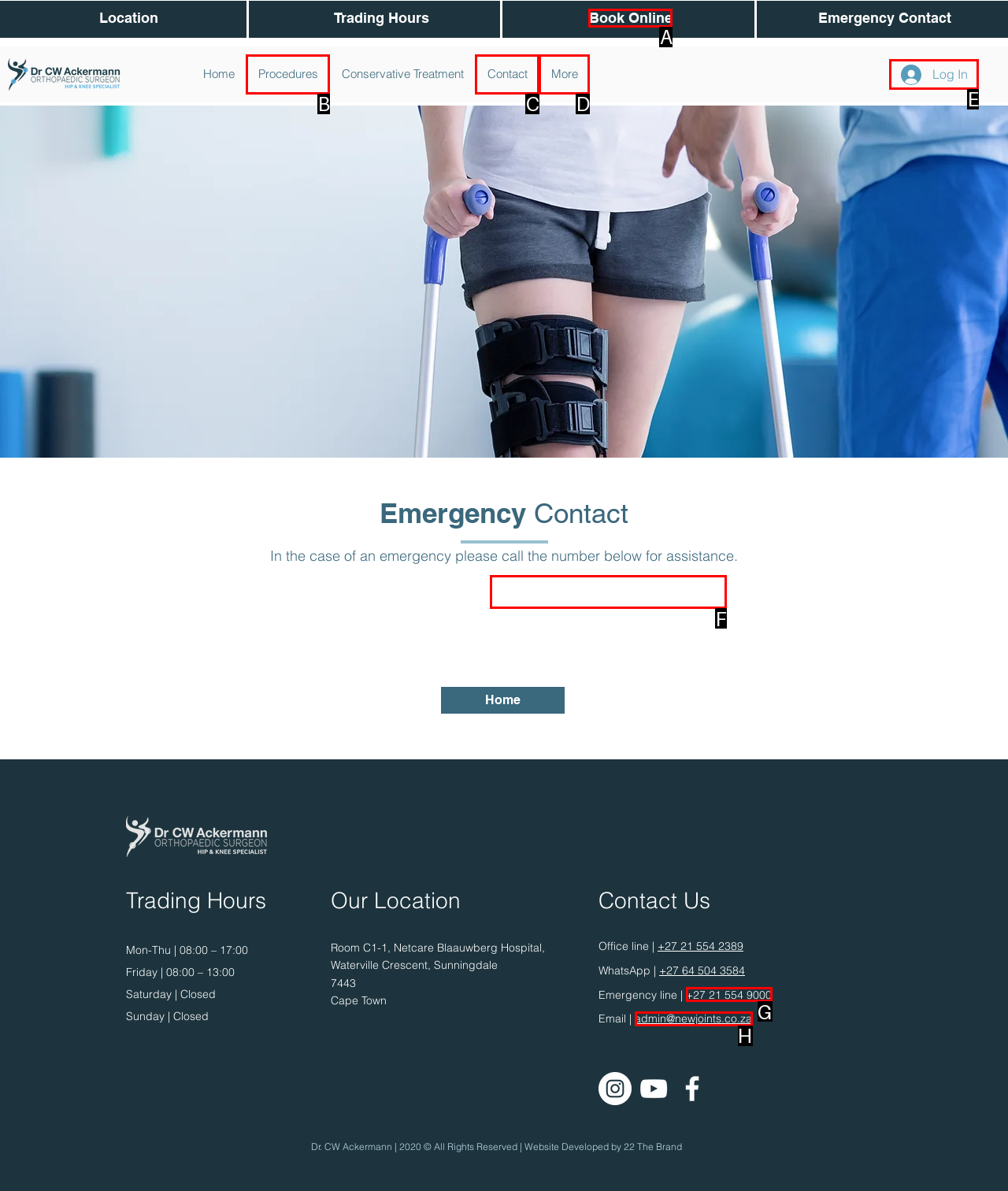Determine which HTML element to click on in order to complete the action: Call the emergency line.
Reply with the letter of the selected option.

F